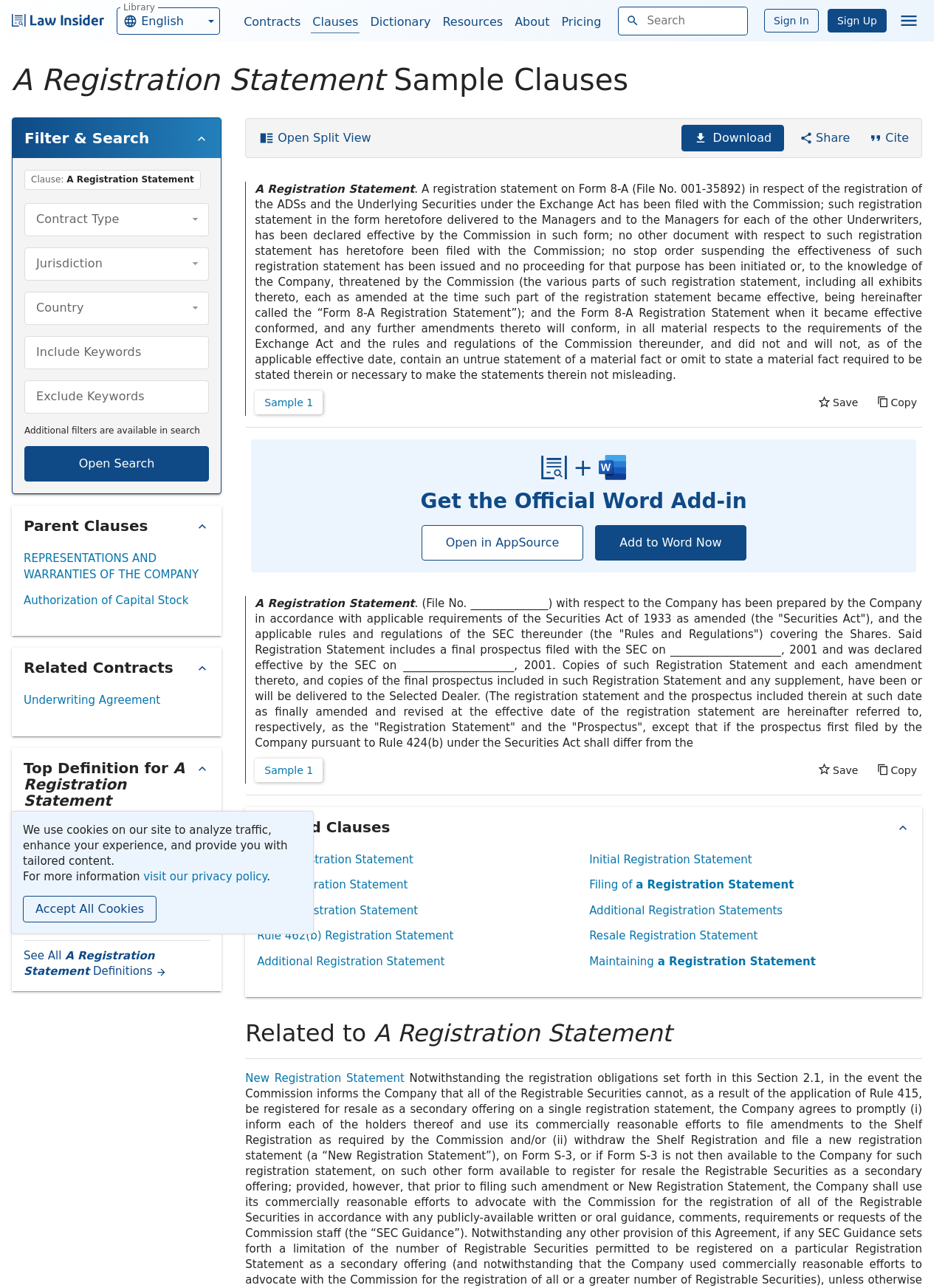Illustrate the webpage thoroughly, mentioning all important details.

This webpage is about a registration statement sample clauses, specifically focused on Law Insider. At the top, there is a navigation bar with links to "Contracts", "Clauses", "Dictionary", "Resources", "About", and "Pricing". On the right side of the navigation bar, there are buttons for "Sign In" and "Sign Up". 

Below the navigation bar, there is a search bar with a combobox and a textbox, allowing users to search for specific clauses or contracts. On the right side of the search bar, there is a button to "open navigation". 

The main content of the webpage is divided into several sections. The first section is a heading that reads "A Registration Statement Sample Clauses". Below the heading, there are several filters and search options, including dropdown menus for "Contract Type", "Jurisdiction", and "Country", as well as textboxes for "Include Keywords" and "Exclude Keywords". 

The next section is titled "Parent Clauses" and lists several links to related clauses, such as "REPRESENTATIONS AND WARRANTIES OF THE COMPANY" and "Authorization of Capital Stock". 

Following that, there is a section titled "Related Contracts" that lists links to related contracts, including "Underwriting Agreement". 

The next section is titled "Top Definition for A Registration Statement" and provides a definition of the term. There is also a link to "See All A Registration Statement Definitions". 

Below these sections, there is a main content area that displays the registration statement, which includes text and links to specific terms and definitions. The statement is divided into several paragraphs and includes links to relevant documents and terms, such as "Form 8-A" and "File No. 001-35892". 

At the bottom of the webpage, there are buttons to "Open Split View", "Download", "Share", and "Cite" the registration statement.